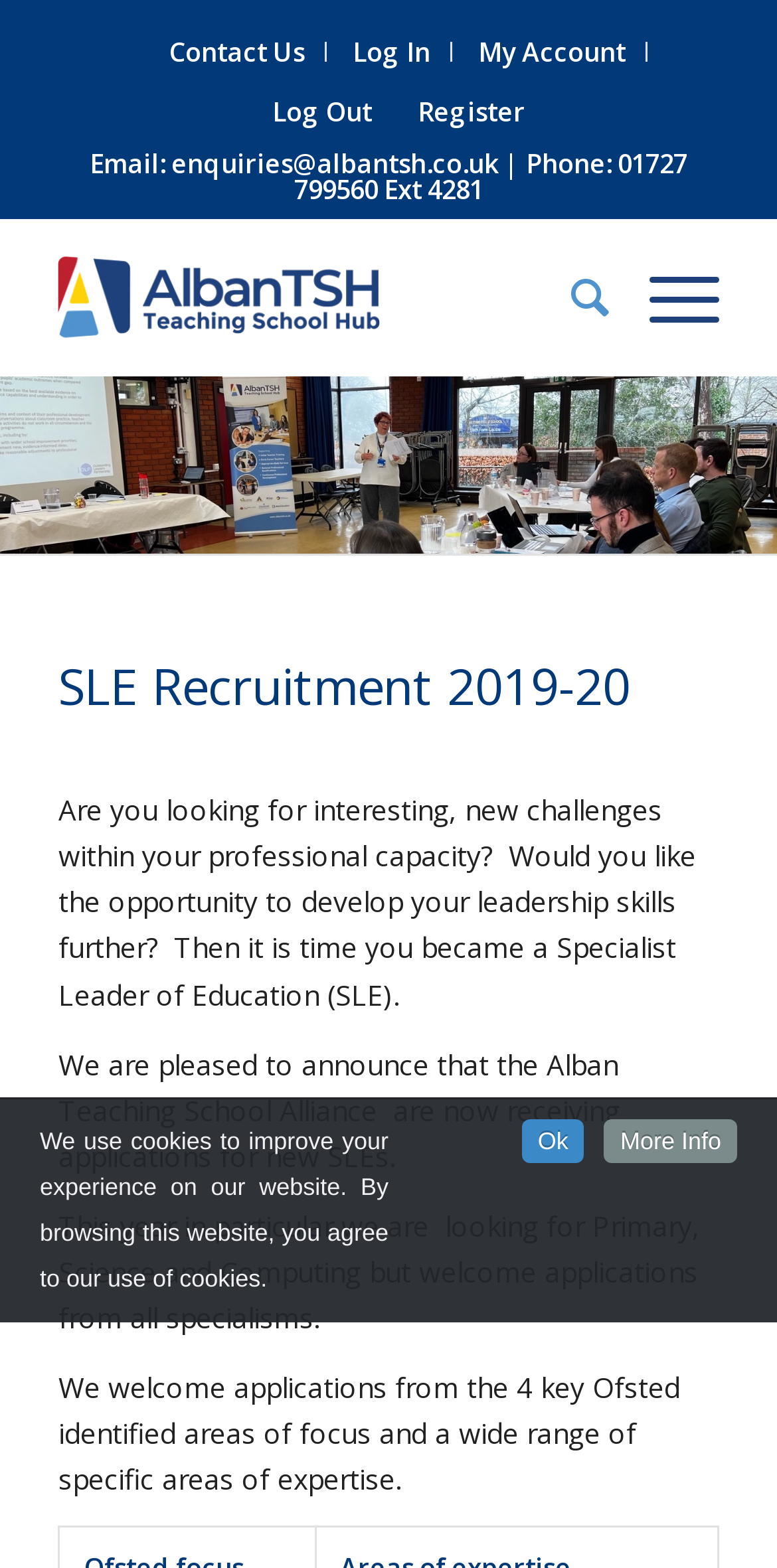What specialisms are being looked for in particular this year?
Please use the image to provide an in-depth answer to the question.

I found this information by reading the static text element that says 'This year in particular we are looking for Primary, Science and Computing but welcome applications from all specialisms'.